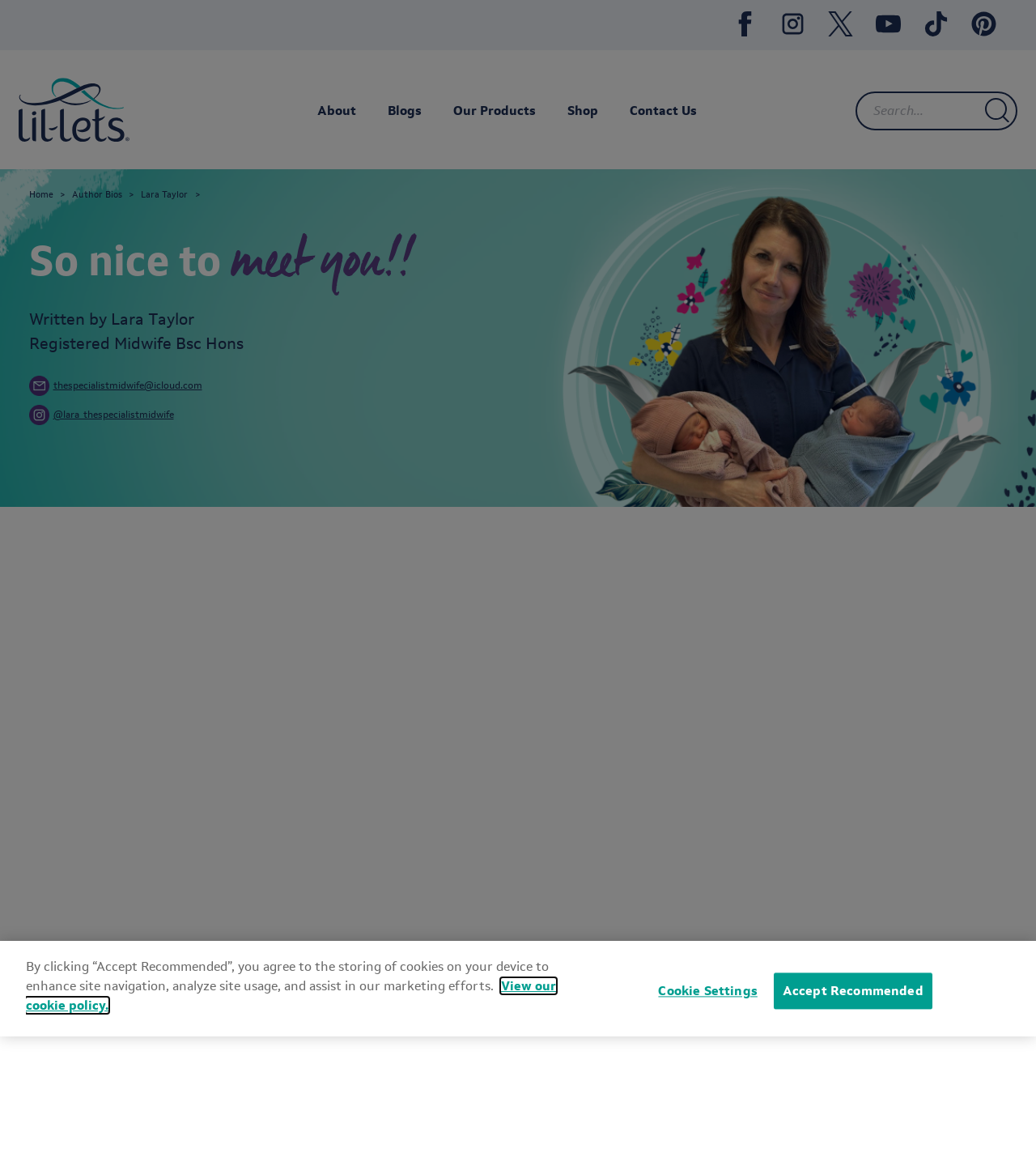Identify the bounding box for the described UI element: "Events Calendar".

None